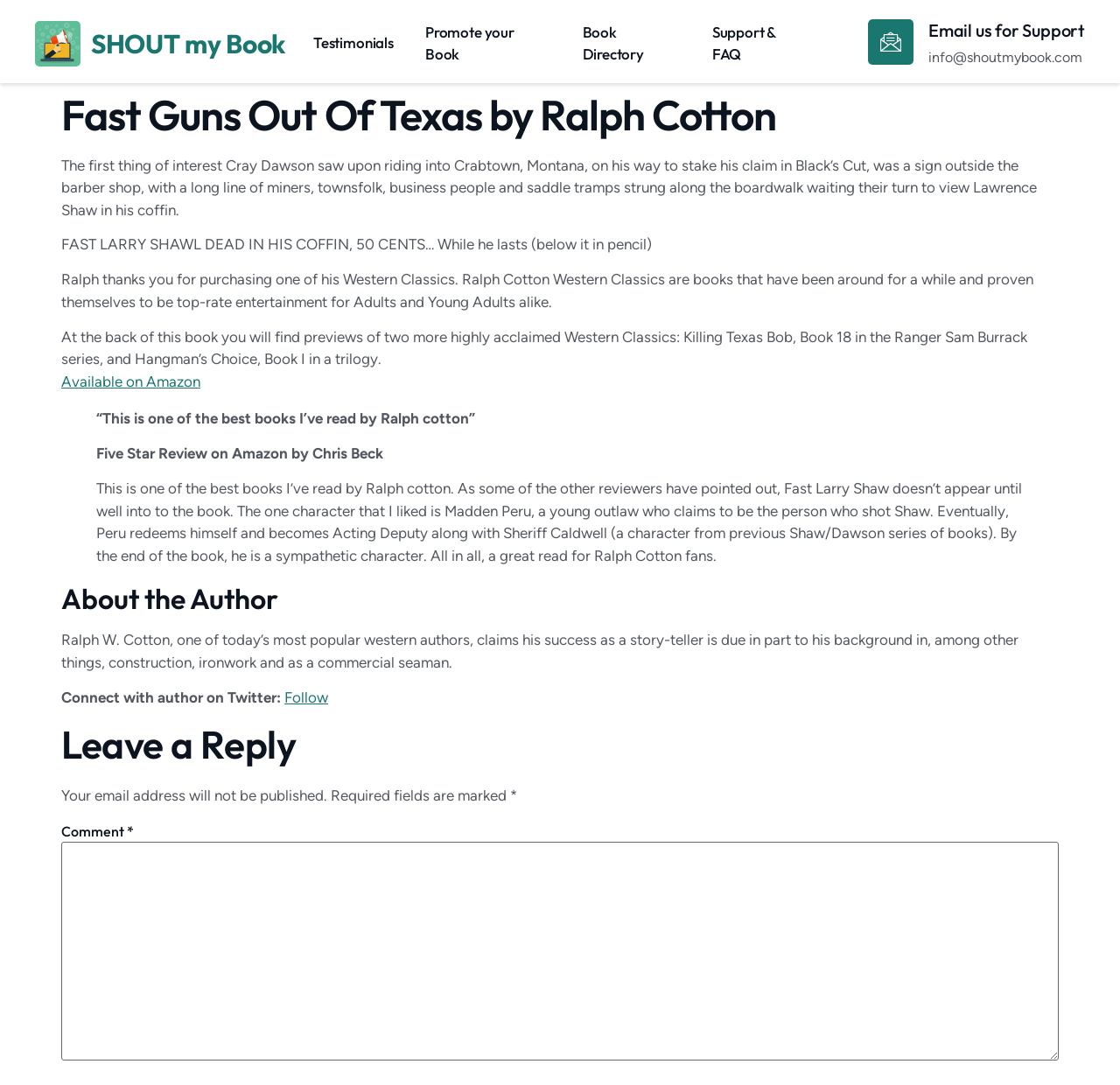Identify the bounding box coordinates of the area that should be clicked in order to complete the given instruction: "Leave a comment". The bounding box coordinates should be four float numbers between 0 and 1, i.e., [left, top, right, bottom].

[0.055, 0.776, 0.945, 0.977]